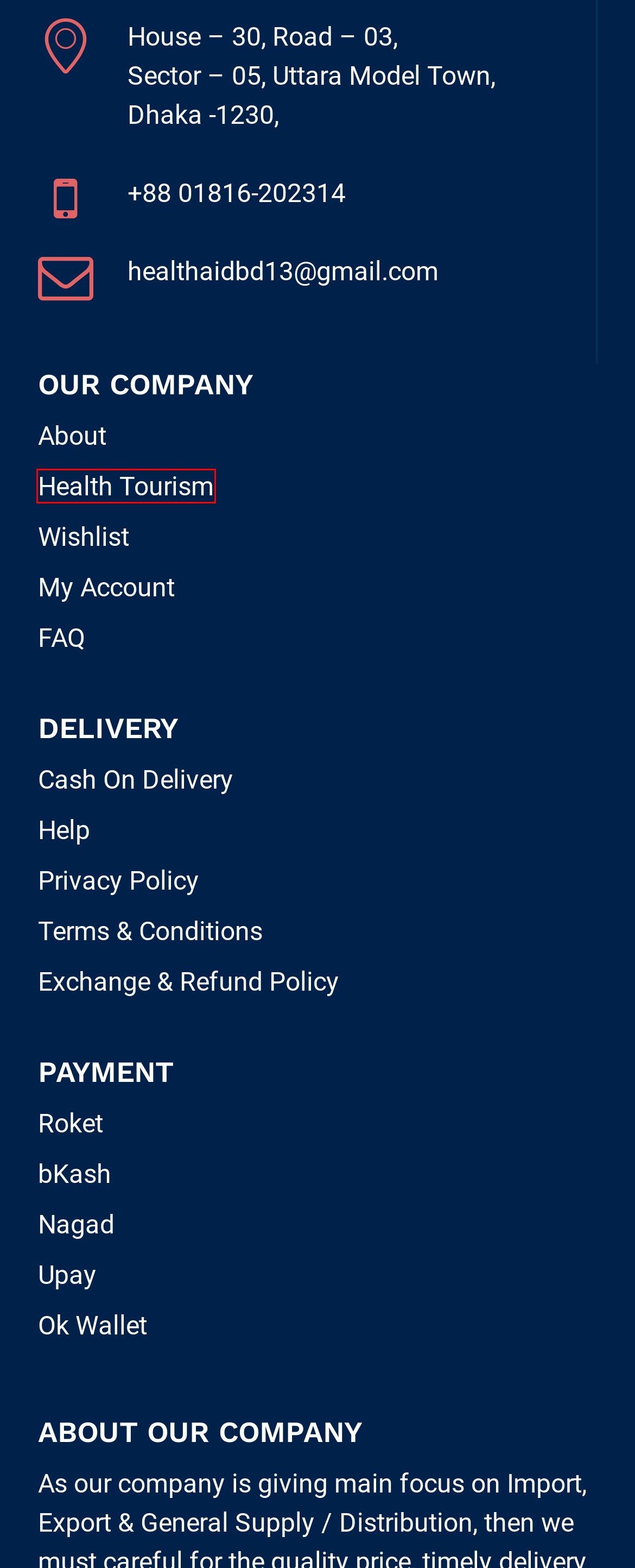Observe the webpage screenshot and focus on the red bounding box surrounding a UI element. Choose the most appropriate webpage description that corresponds to the new webpage after clicking the element in the bounding box. Here are the candidates:
A. Medical Bed Side Screen, MFM-94031 – Health Aid BD
B. Help – Health Aid BD
C. Two Crank Hospital Bed Manual – Health Aid BD
D. Health Tourism – Health Aid BD
E. Terms & Conditions – Health Aid BD
F. Exchange & Refund Policy – Health Aid BD
G. Health Aid BD
H. About – Health Aid BD

D